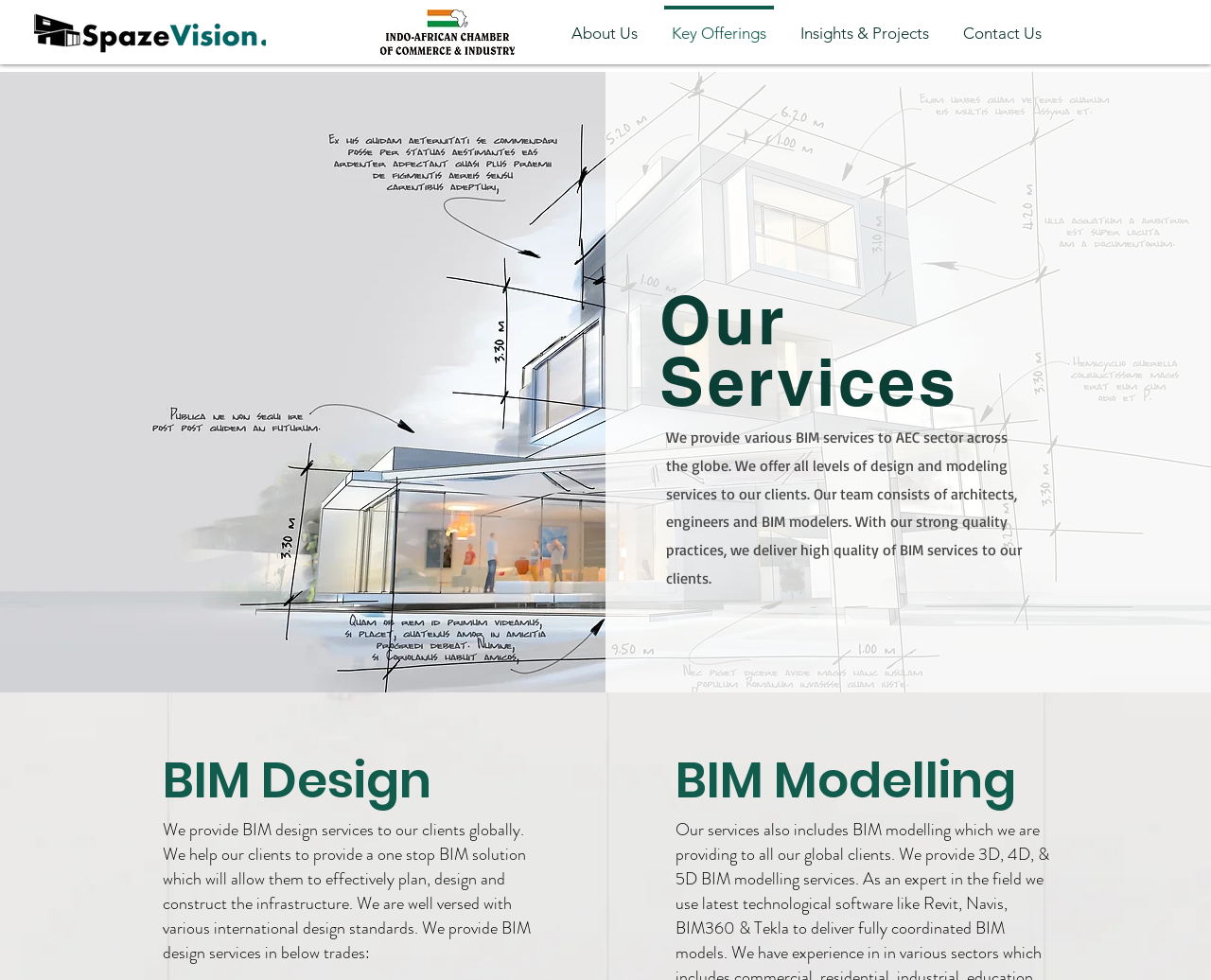Please provide a brief answer to the question using only one word or phrase: 
What is the company's quality practice?

High quality